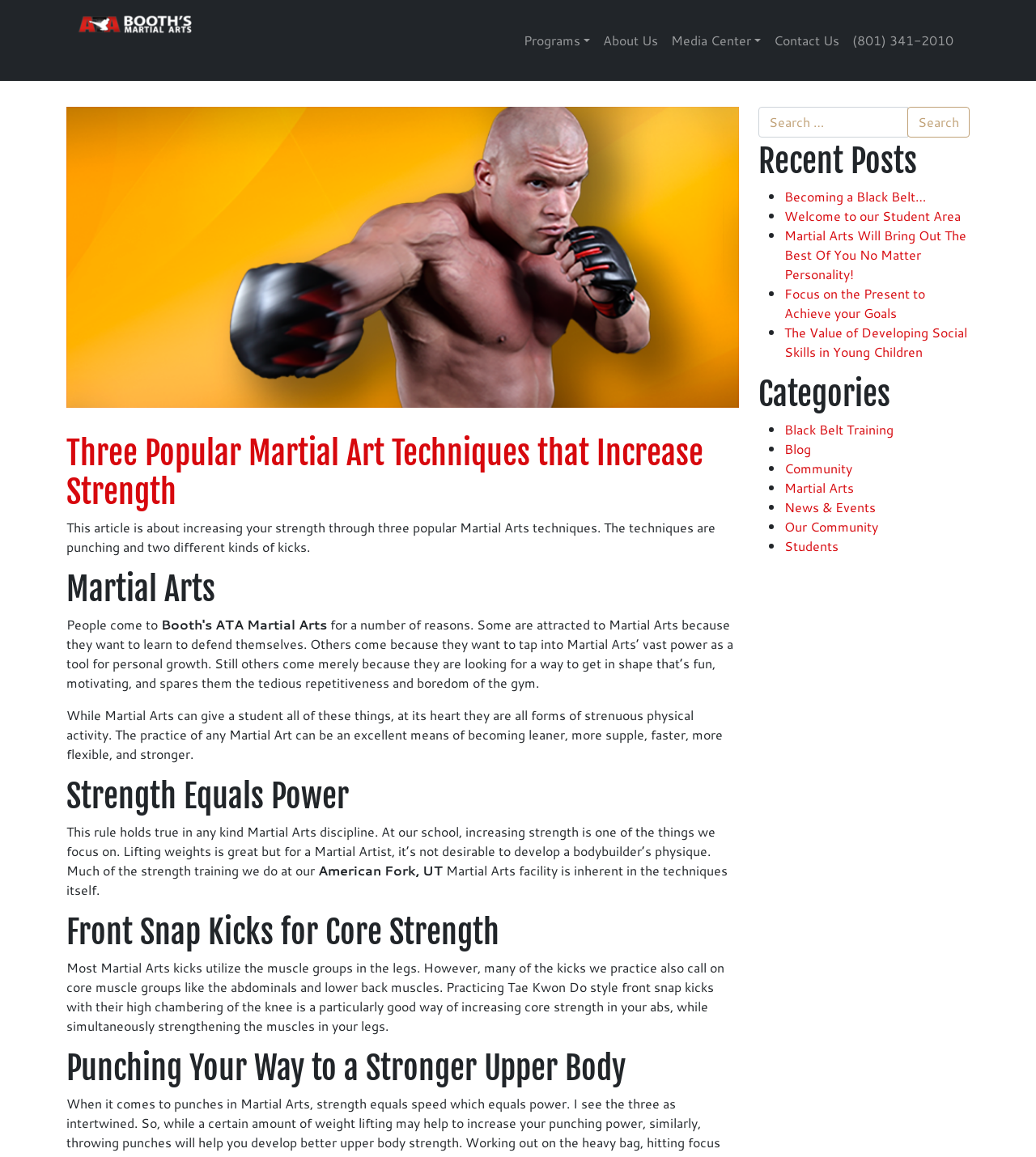Generate the text of the webpage's primary heading.

Three Popular Martial Art Techniques that Increase Strength